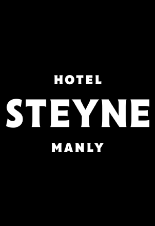Give a detailed account of everything present in the image.

The image features the logo of "Hotel Steyne," prominently displayed in bold, white letters against a stark black background. The text is creatively arranged, with "HOTEL" positioned above "STEYNE," emphasizing the establishment's name, followed by "MANLY" below. This design reflects a modern and stylish aesthetic, indicative of a welcoming venue located in Manly, likely aimed at visitors looking for comfortable accommodations and a vibrant atmosphere. The simplicity of the logo enhances its visual impact, making it memorable for guests and passersby alike.